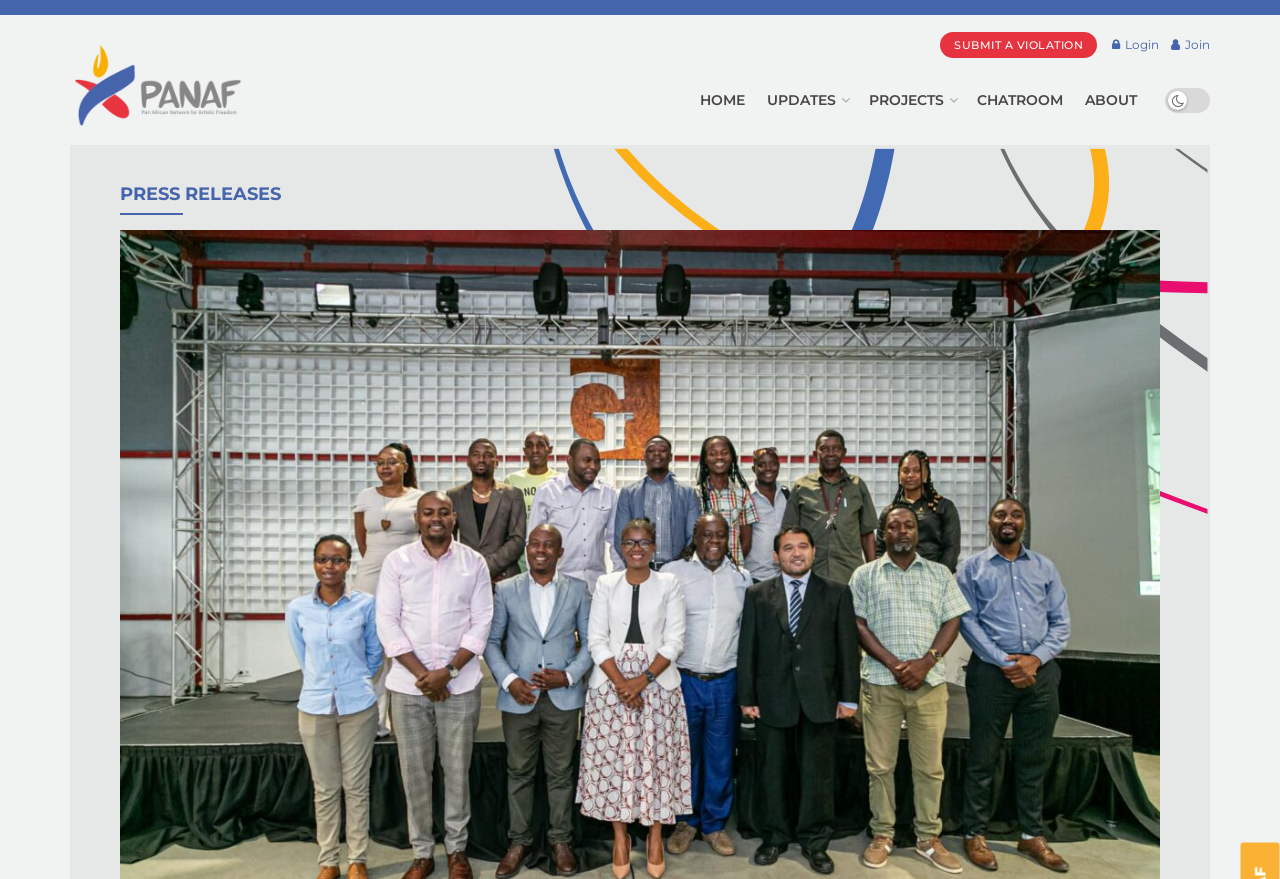Using the elements shown in the image, answer the question comprehensively: What is the organization associated with the 'Panaf' image?

The 'Panaf' image is likely associated with the organization Panaf, given that the image has the same name and is a link to the organization's page.